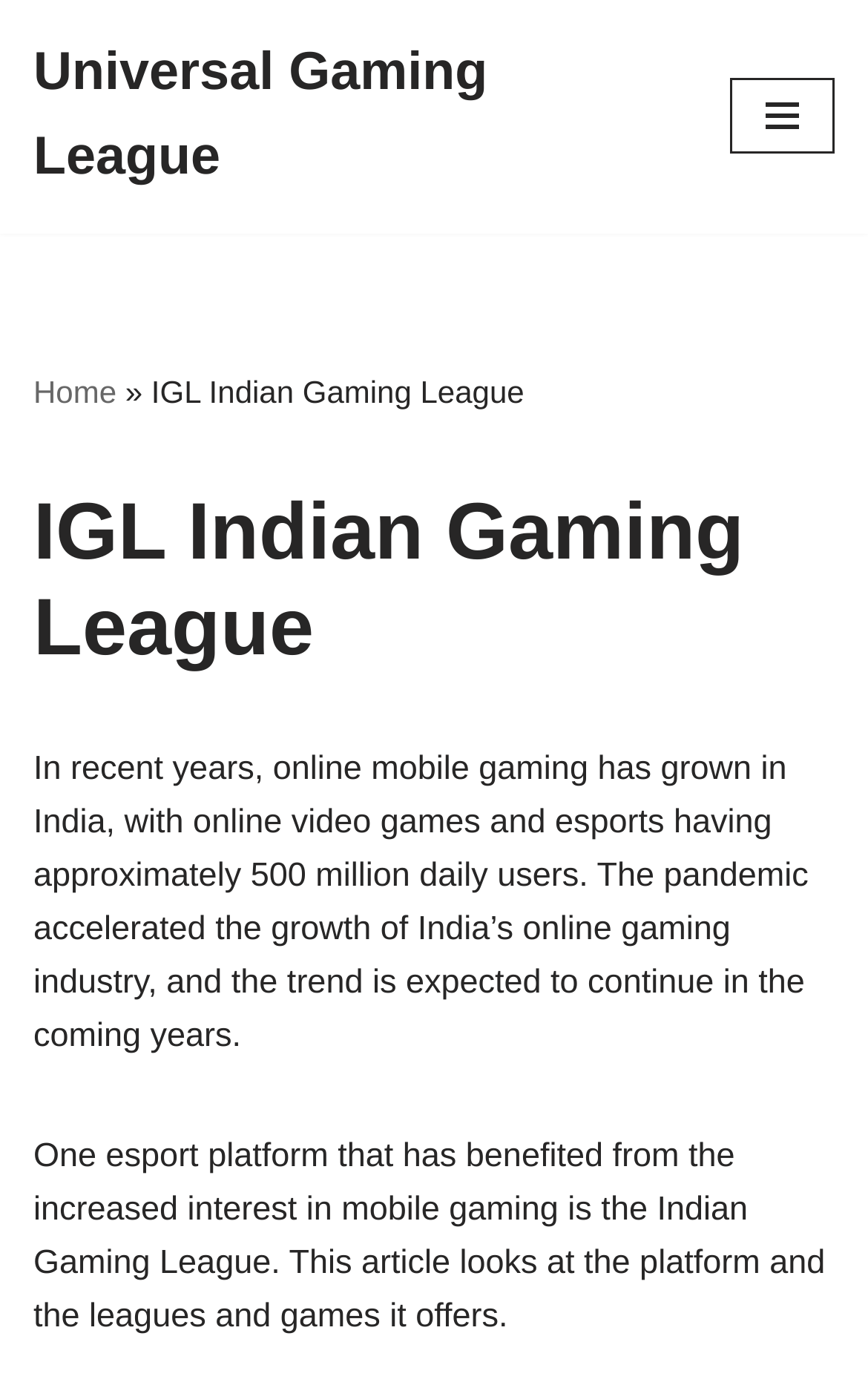Based on the image, give a detailed response to the question: What is the topic of this article?

I inferred the topic of the article by looking at the overall content of the webpage, including the title 'IGL Indian Gaming League' and the text content that discusses the platform and its offerings.